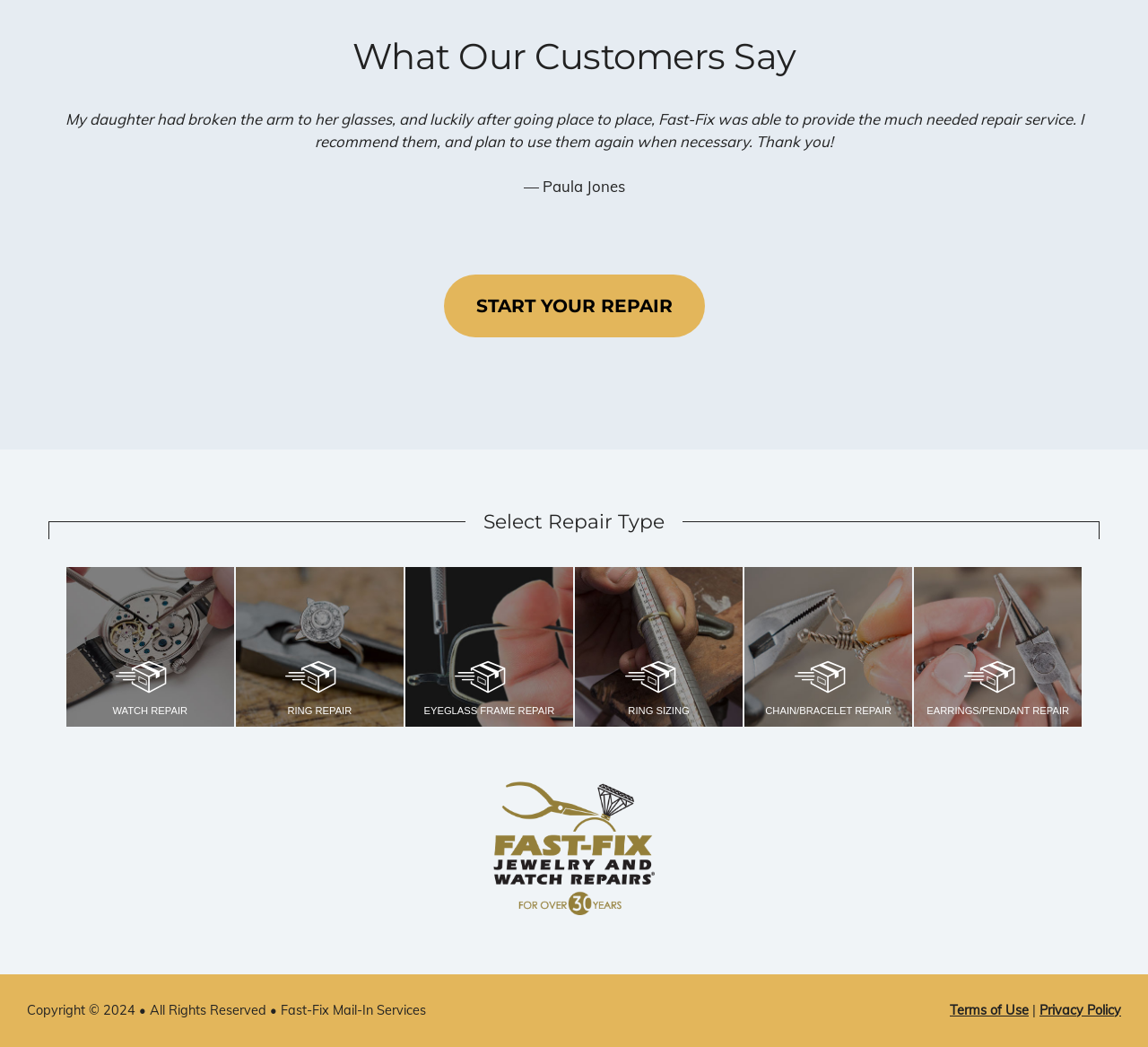Could you find the bounding box coordinates of the clickable area to complete this instruction: "View terms of use"?

[0.827, 0.957, 0.896, 0.972]